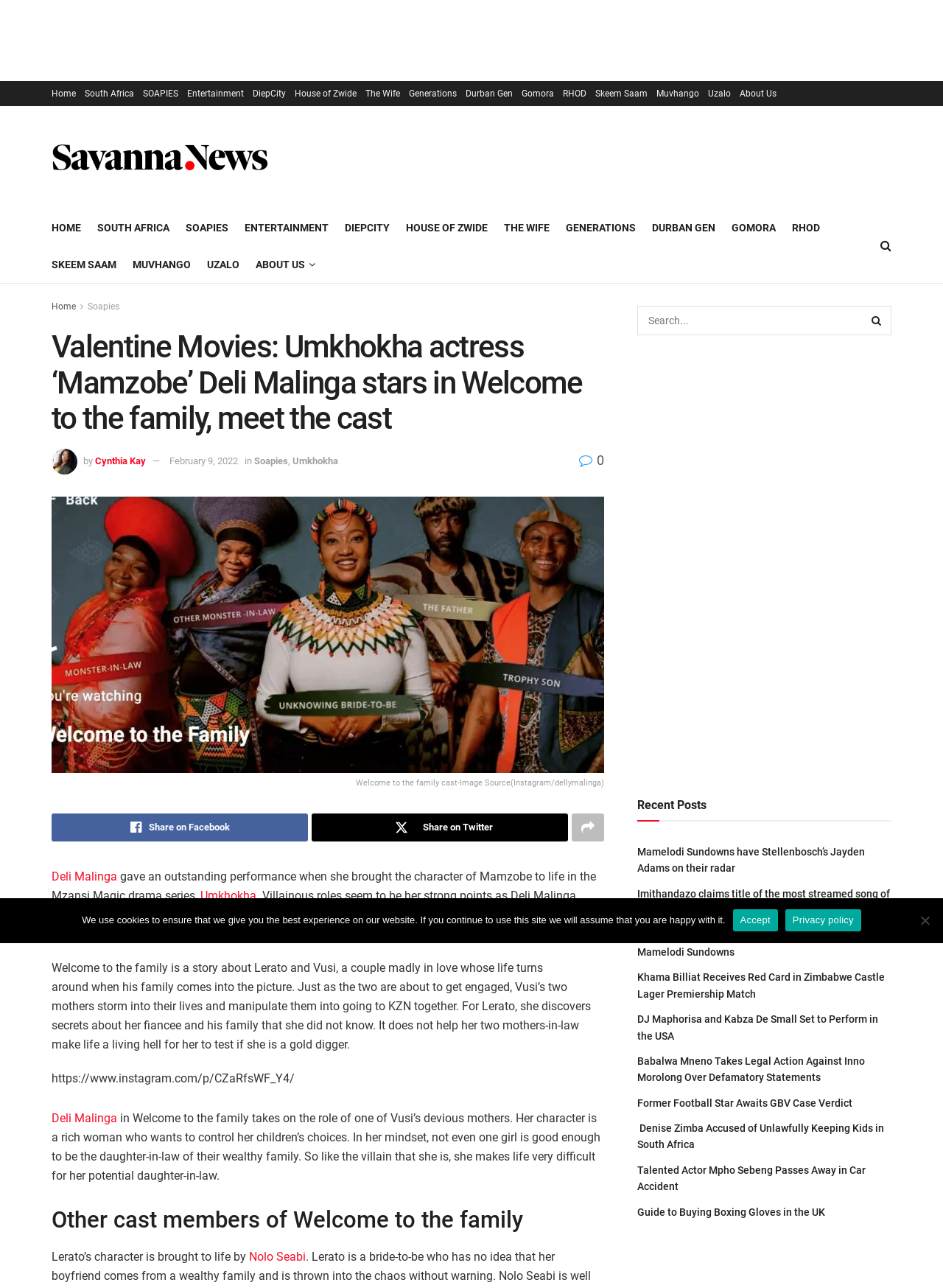Find the bounding box coordinates of the area that needs to be clicked in order to achieve the following instruction: "Check out the recent post about Mamelodi Sundowns". The coordinates should be specified as four float numbers between 0 and 1, i.e., [left, top, right, bottom].

[0.676, 0.657, 0.917, 0.679]